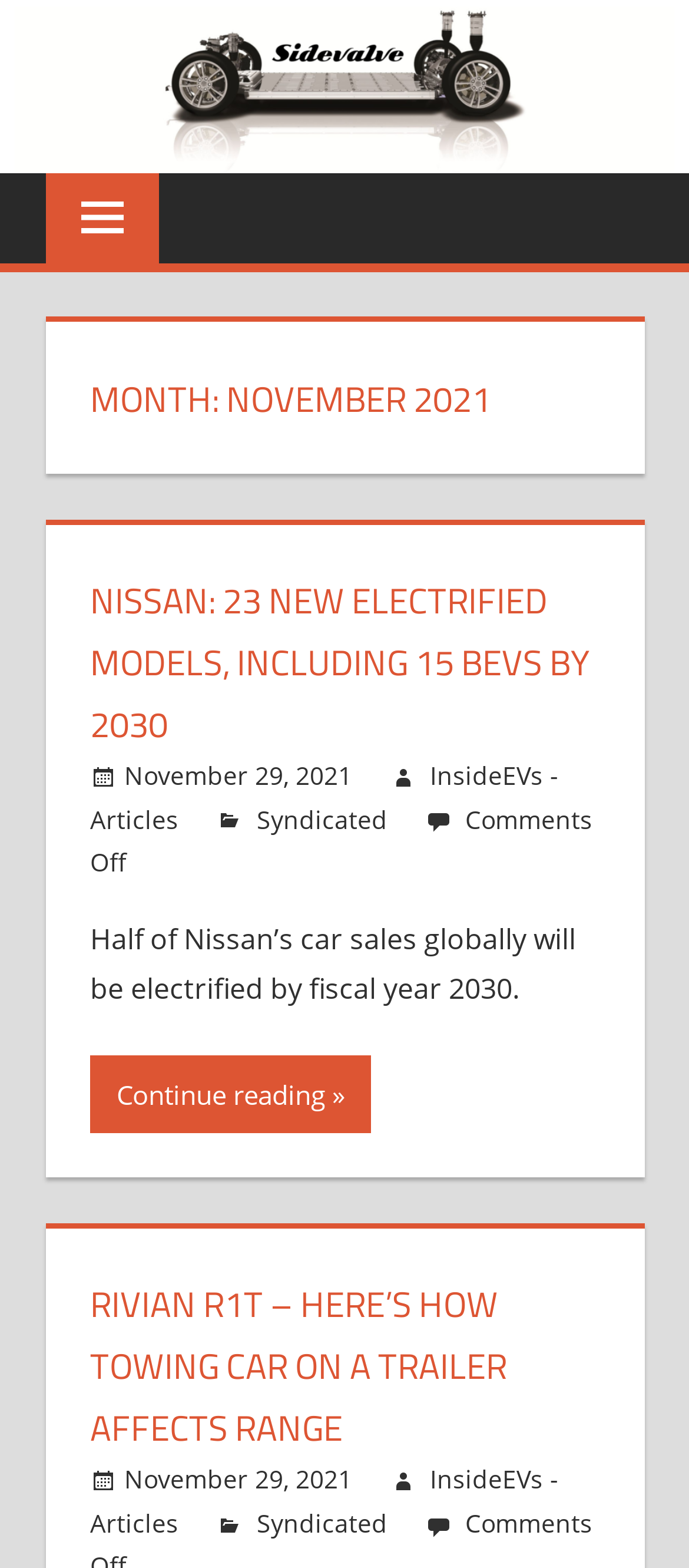Identify the bounding box coordinates for the UI element mentioned here: "Syndicated". Provide the coordinates as four float values between 0 and 1, i.e., [left, top, right, bottom].

[0.372, 0.96, 0.562, 0.982]